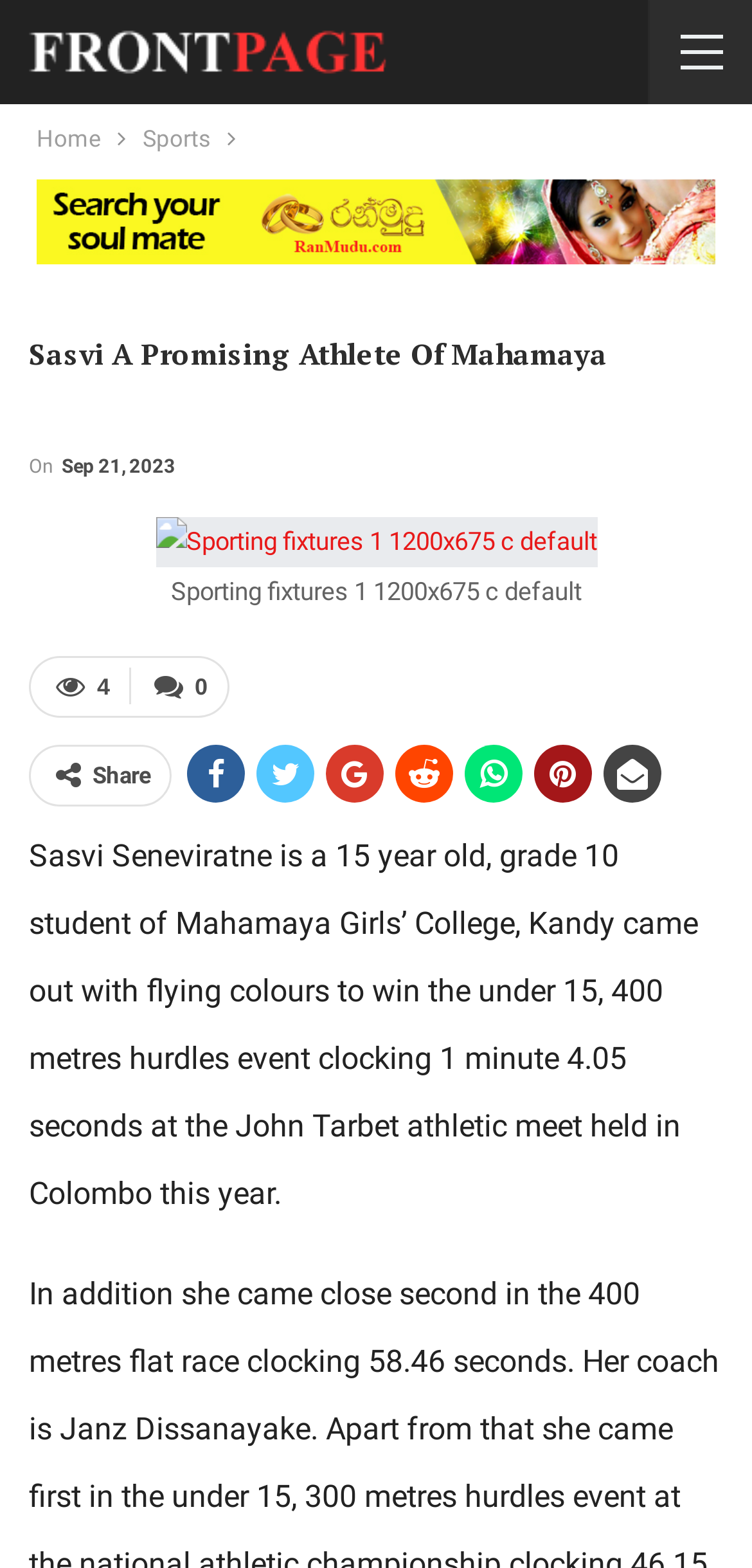Identify the bounding box for the described UI element: "alt="lanka matrimony"".

[0.049, 0.131, 0.951, 0.149]